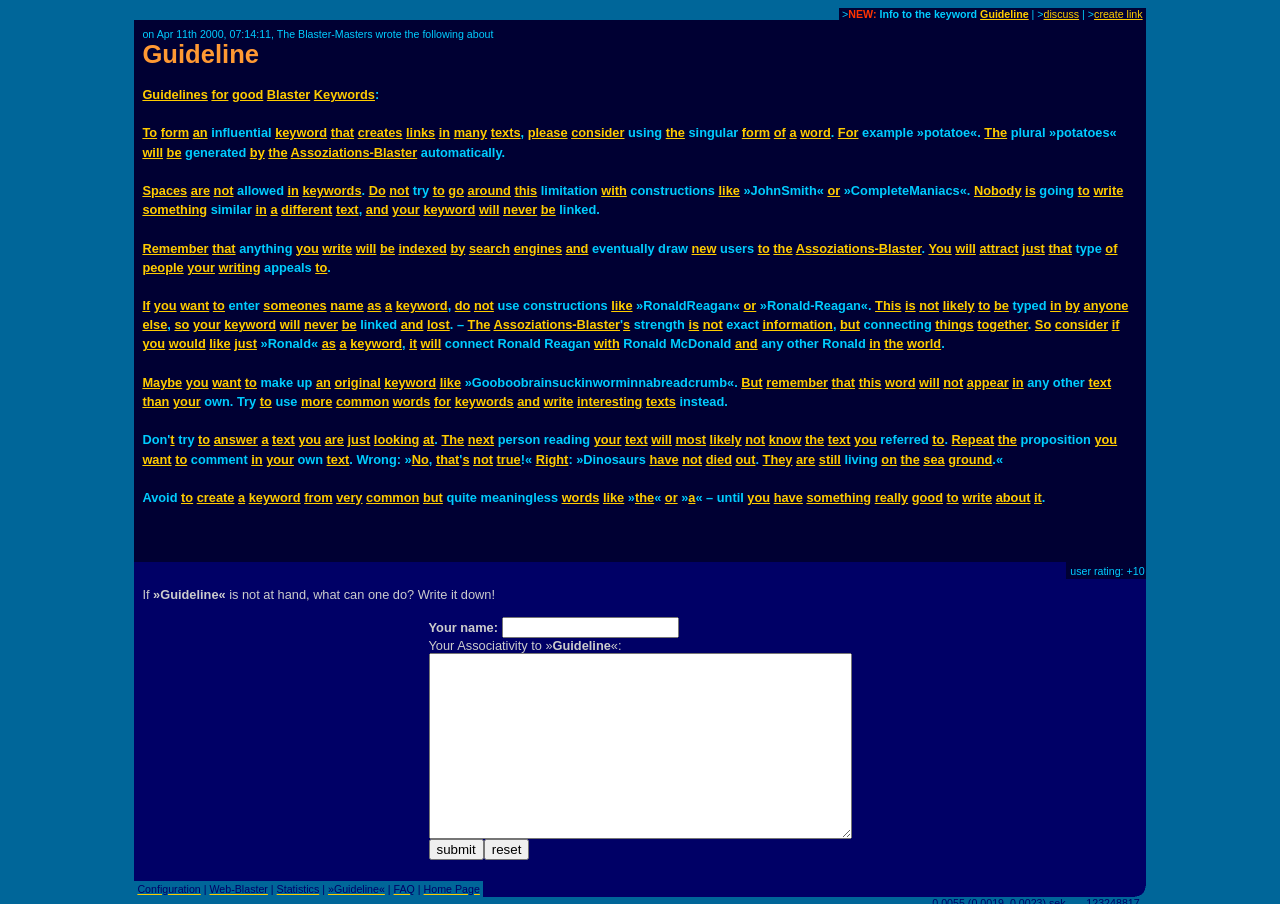Summarize the webpage in an elaborate manner.

The webpage is an interactive text network with automatic real-time linking, known as the Assoziations-Blaster. At the top, there is a layout table with a row containing two cells. The first cell has a blank space, while the second cell has three links: "Guideline", "discuss", and "create link". 

Below this table, there is another layout table with a row containing one cell. This cell has a paragraph of text that mentions "The Blaster-Masters" and "Guideline". The text also includes a link to "Guideline" with a heading.

The main content of the webpage is located in a third layout table, which spans most of the page. This table has a row with one cell containing a lengthy paragraph of text that provides guidelines for creating effective keywords. The text is divided into several links, including "Guidelines", "for", "good", "Blaster", "Keywords", and others. The guidelines explain how to form influential keywords, including using the singular form of a word and avoiding spaces. The text also provides an example of how the Assoziations-Blaster automatically generates links.

There are a total of 45 links on the webpage, many of which are embedded within the guidelines text. The links are scattered throughout the paragraph, with some appearing in close proximity to each other. The text also includes several static text elements, including punctuation marks and short phrases. Overall, the webpage appears to be a resource for users to learn about creating effective keywords and using the Assoziations-Blaster tool.